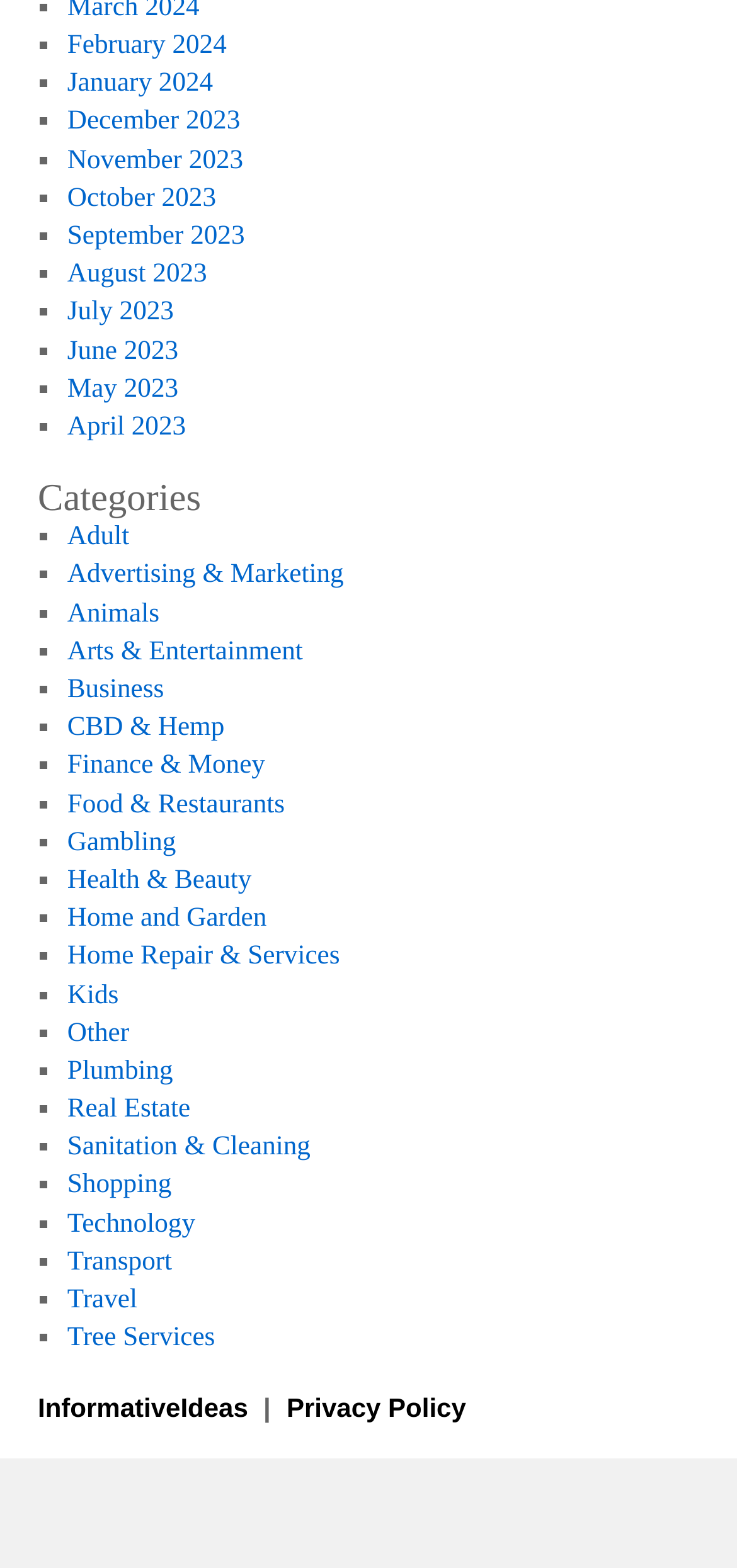How many categories are listed on the webpage?
Please provide a detailed and comprehensive answer to the question.

I counted the number of links under the 'Categories' heading and found that there are 28 categories listed on the webpage.